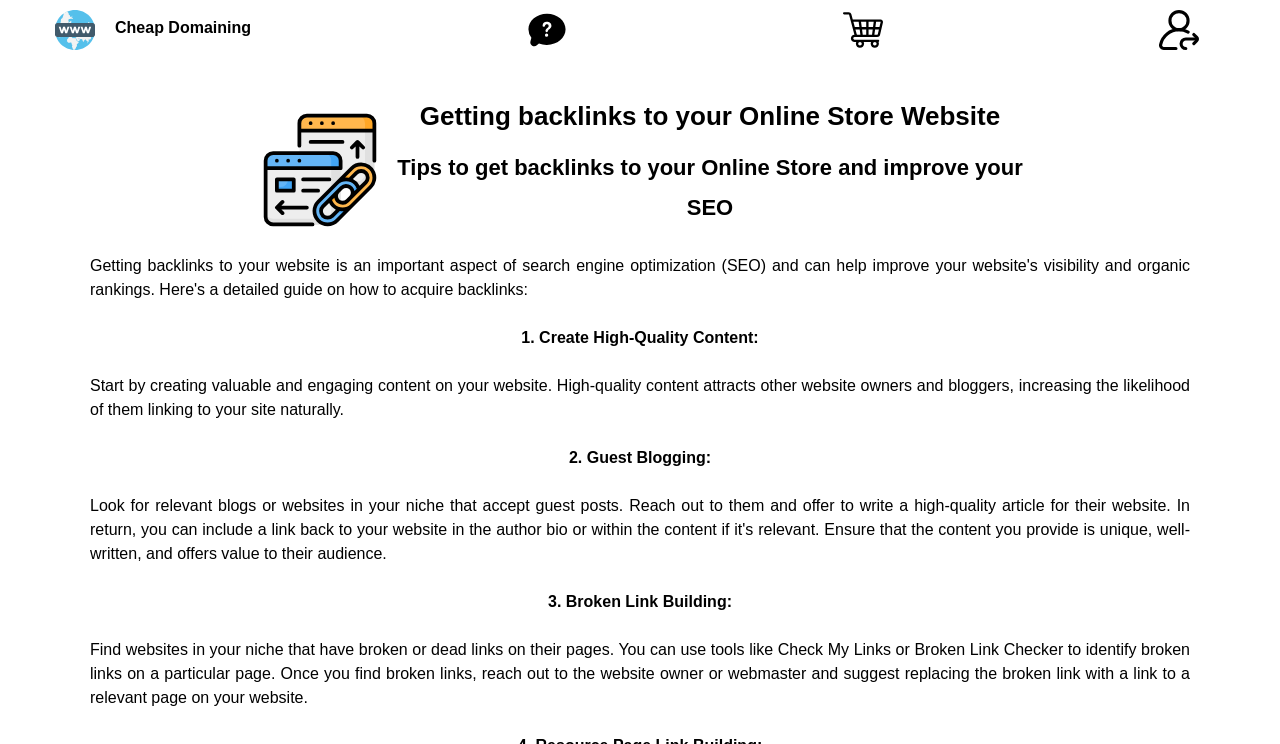Using the element description Cheap Domaining, predict the bounding box coordinates for the UI element. Provide the coordinates in (top-left x, top-left y, bottom-right x, bottom-right y) format with values ranging from 0 to 1.

[0.09, 0.022, 0.196, 0.054]